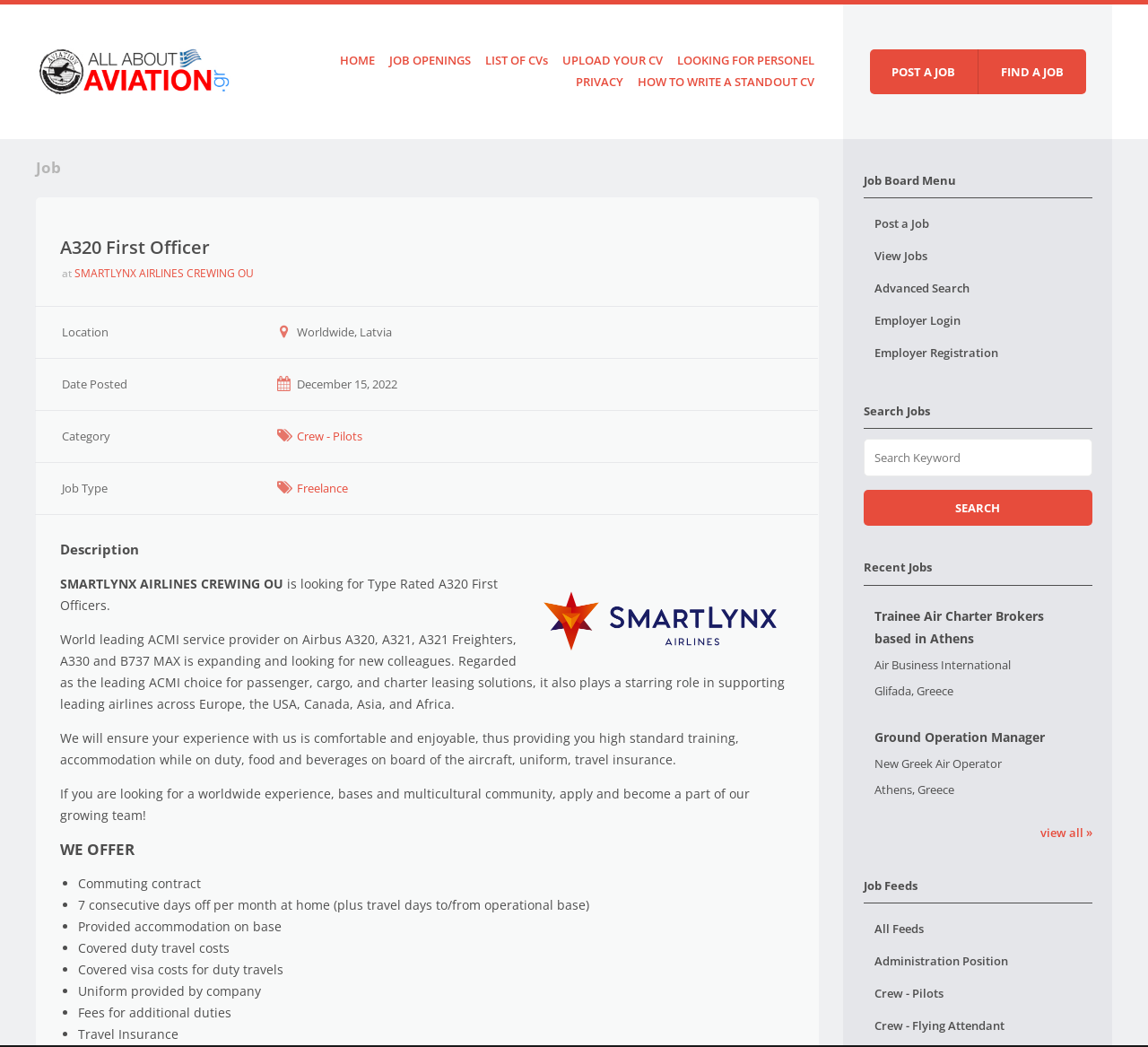Could you indicate the bounding box coordinates of the region to click in order to complete this instruction: "Search for a job".

[0.752, 0.419, 0.951, 0.455]